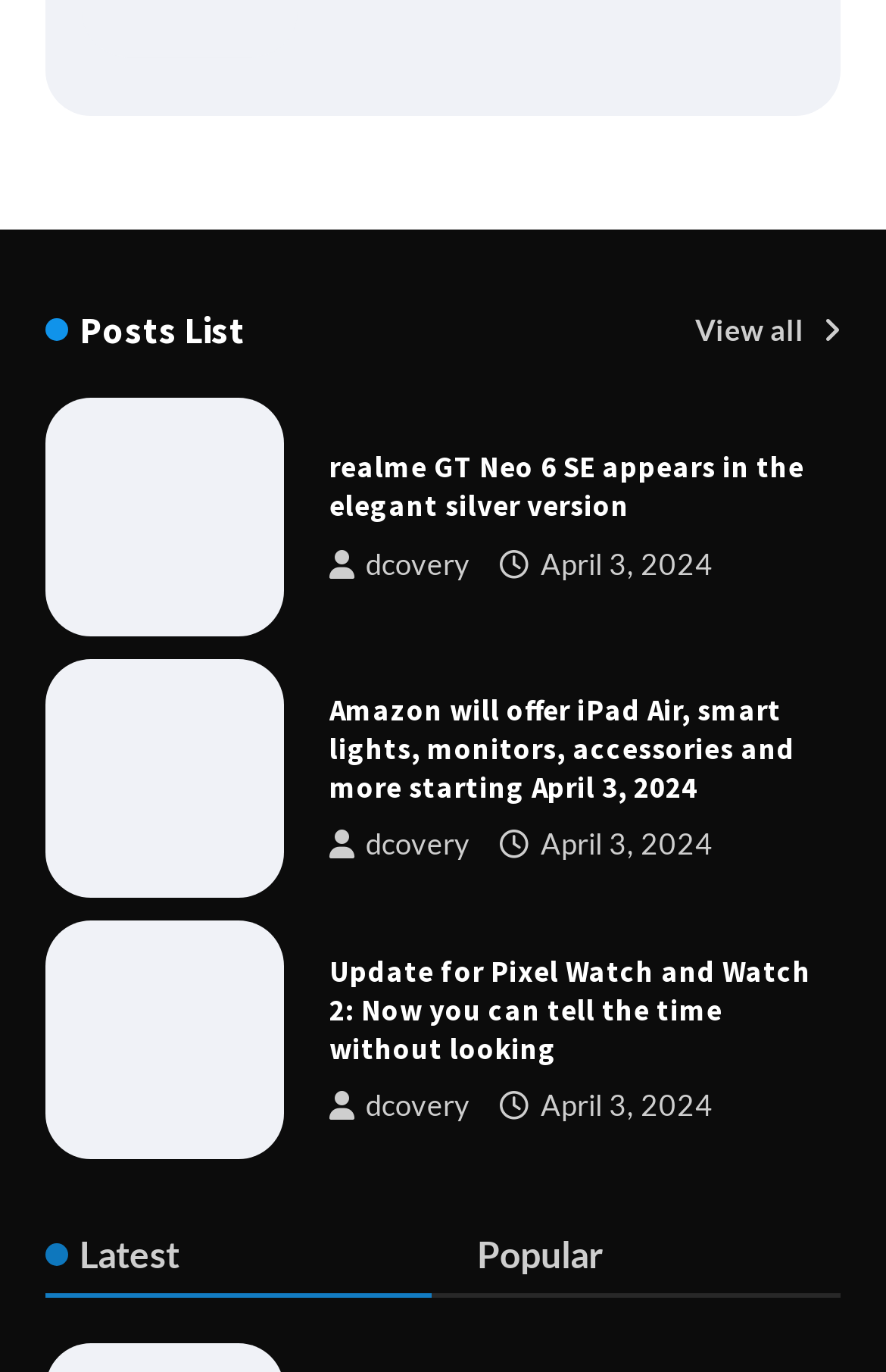Determine the bounding box coordinates of the clickable region to carry out the instruction: "Read about realme GT Neo 6 SE".

[0.372, 0.327, 0.908, 0.381]